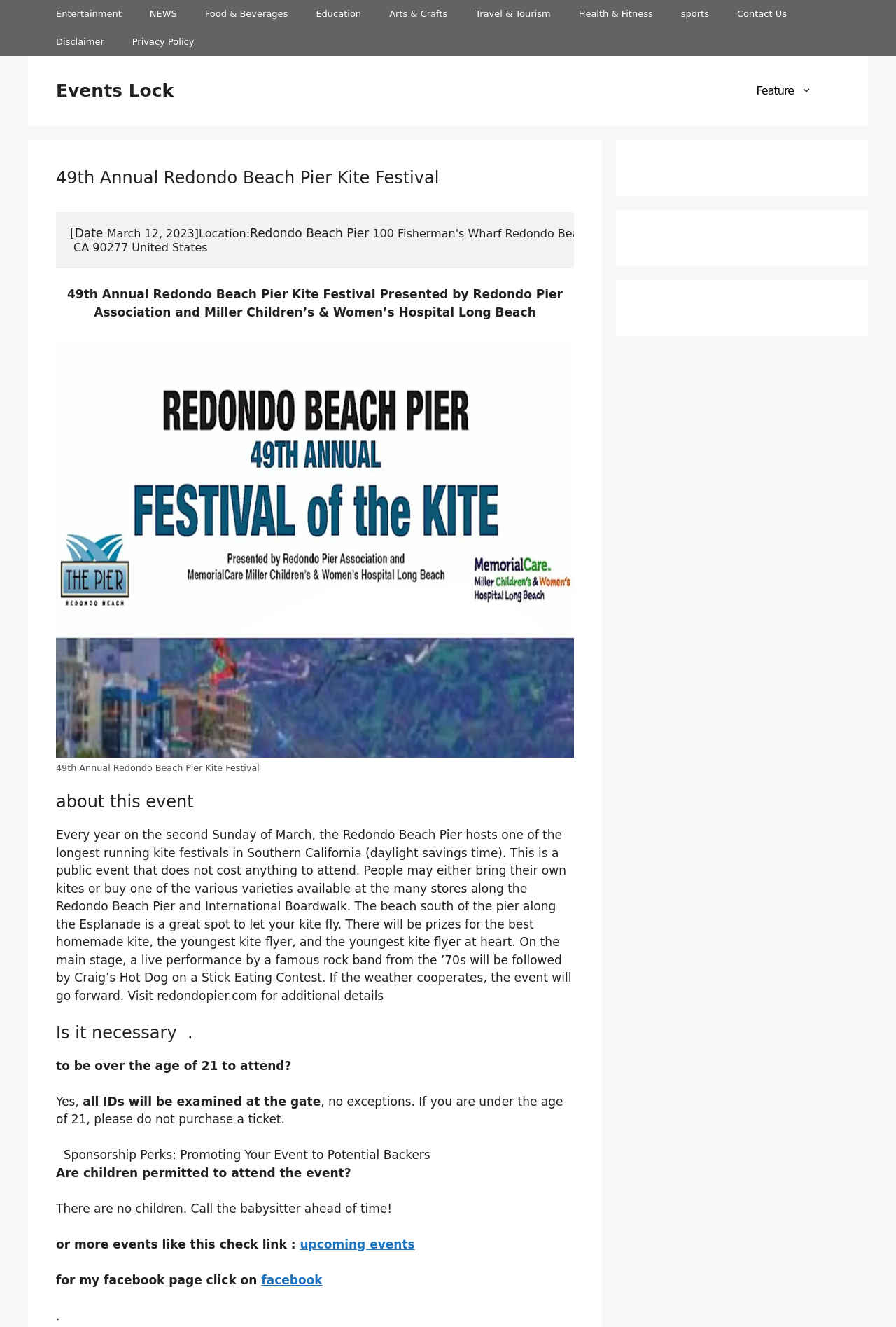Determine the bounding box coordinates in the format (top-left x, top-left y, bottom-right x, bottom-right y). Ensure all values are floating point numbers between 0 and 1. Identify the bounding box of the UI element described by: sports

[0.744, 0.0, 0.807, 0.021]